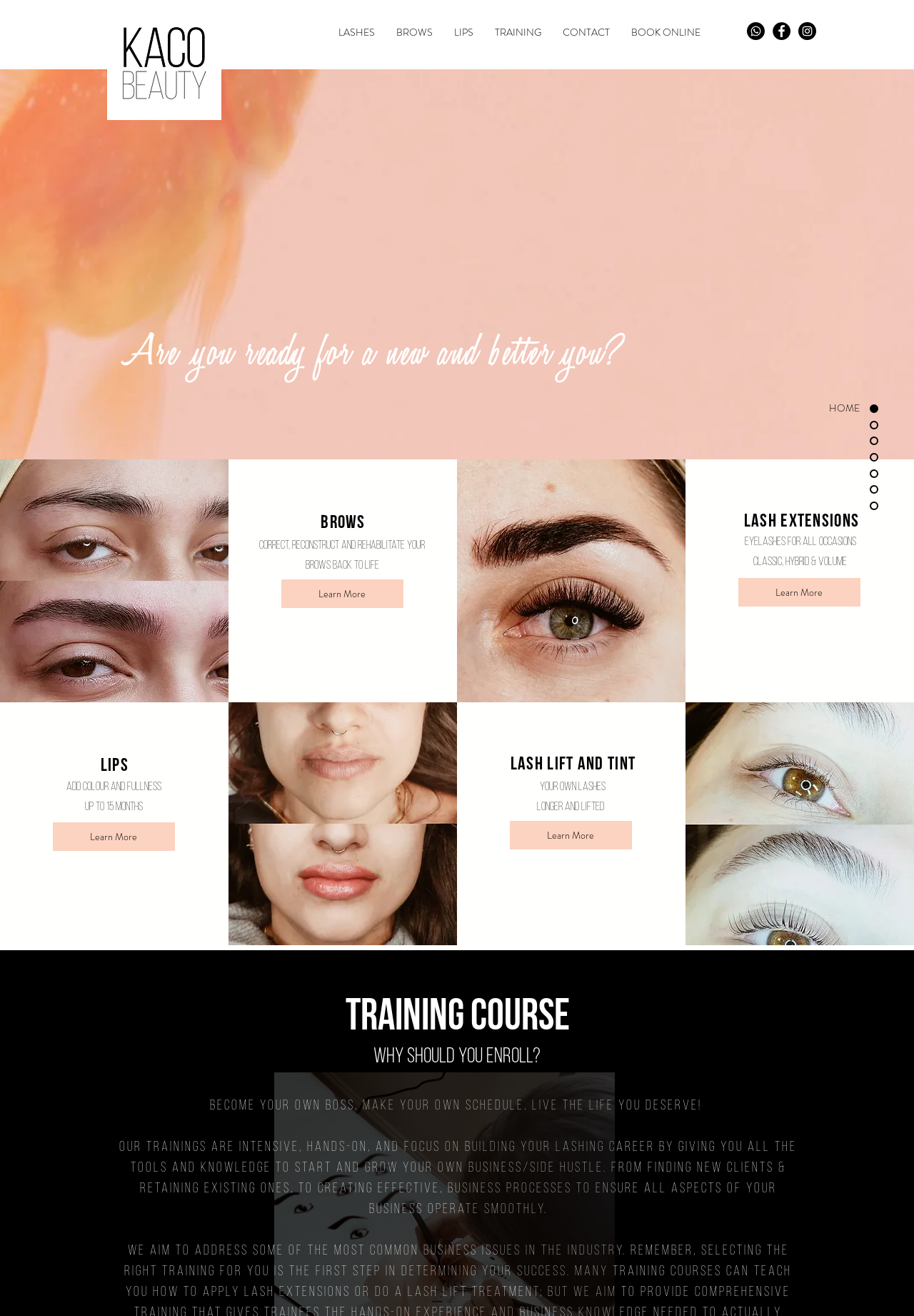Locate the bounding box coordinates of the element I should click to achieve the following instruction: "Click on Learn More about lash lift and tint".

[0.557, 0.624, 0.691, 0.646]